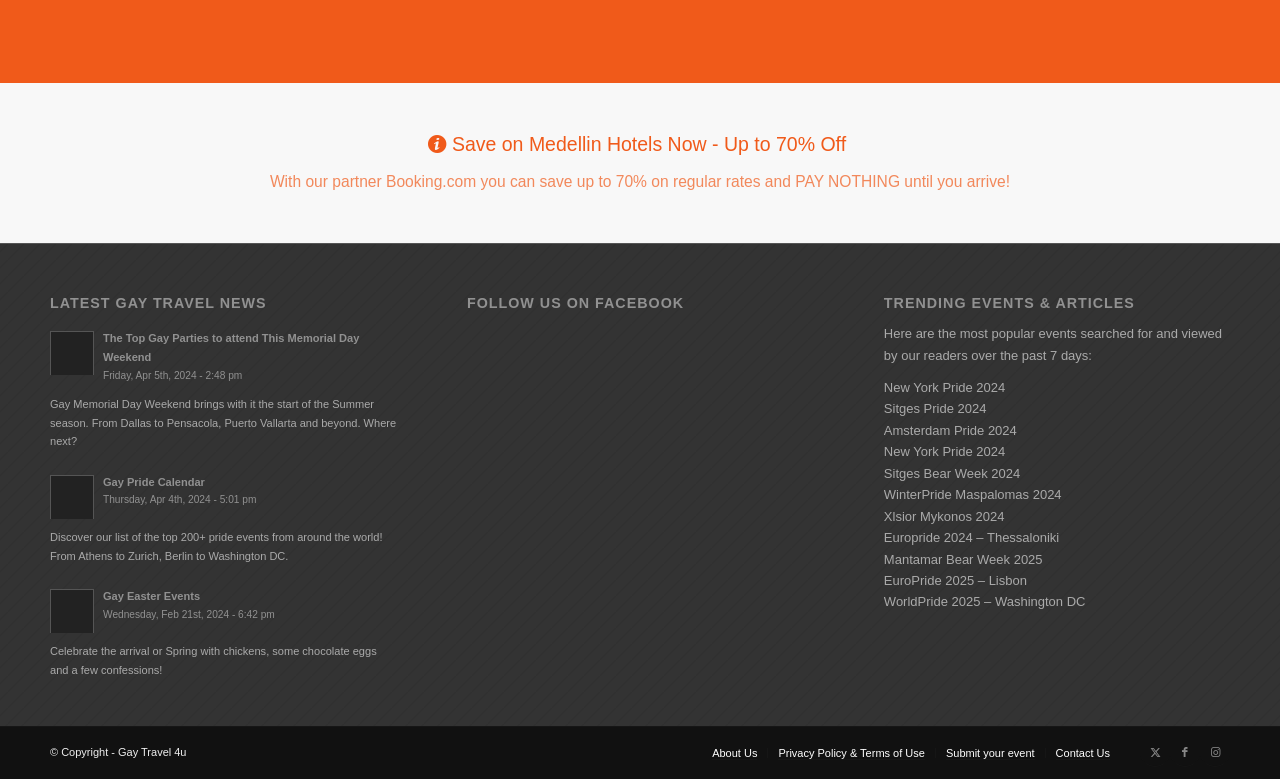Using the information from the screenshot, answer the following question thoroughly:
What type of events are listed under 'TRENDING EVENTS & ARTICLES'?

The section 'TRENDING EVENTS & ARTICLES' lists various pride events, such as New York Pride 2024, Sitges Pride 2024, and Amsterdam Pride 2024, indicating that the webpage is focused on promoting and providing information about gay pride events.